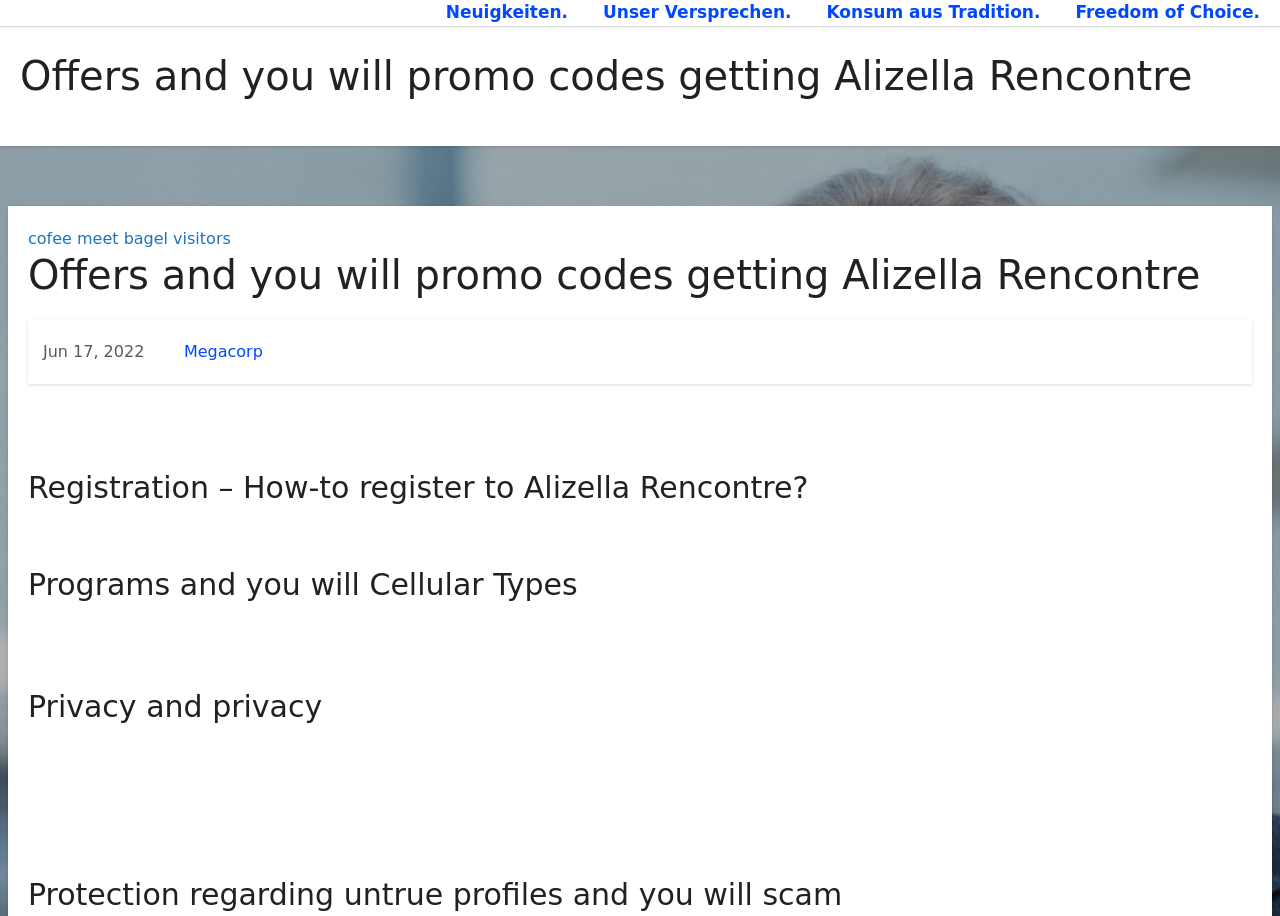What is the date mentioned in the article?
Look at the image and construct a detailed response to the question.

I found the date 'Jun 17, 2022' mentioned in the article, which is likely the publication date of the article.